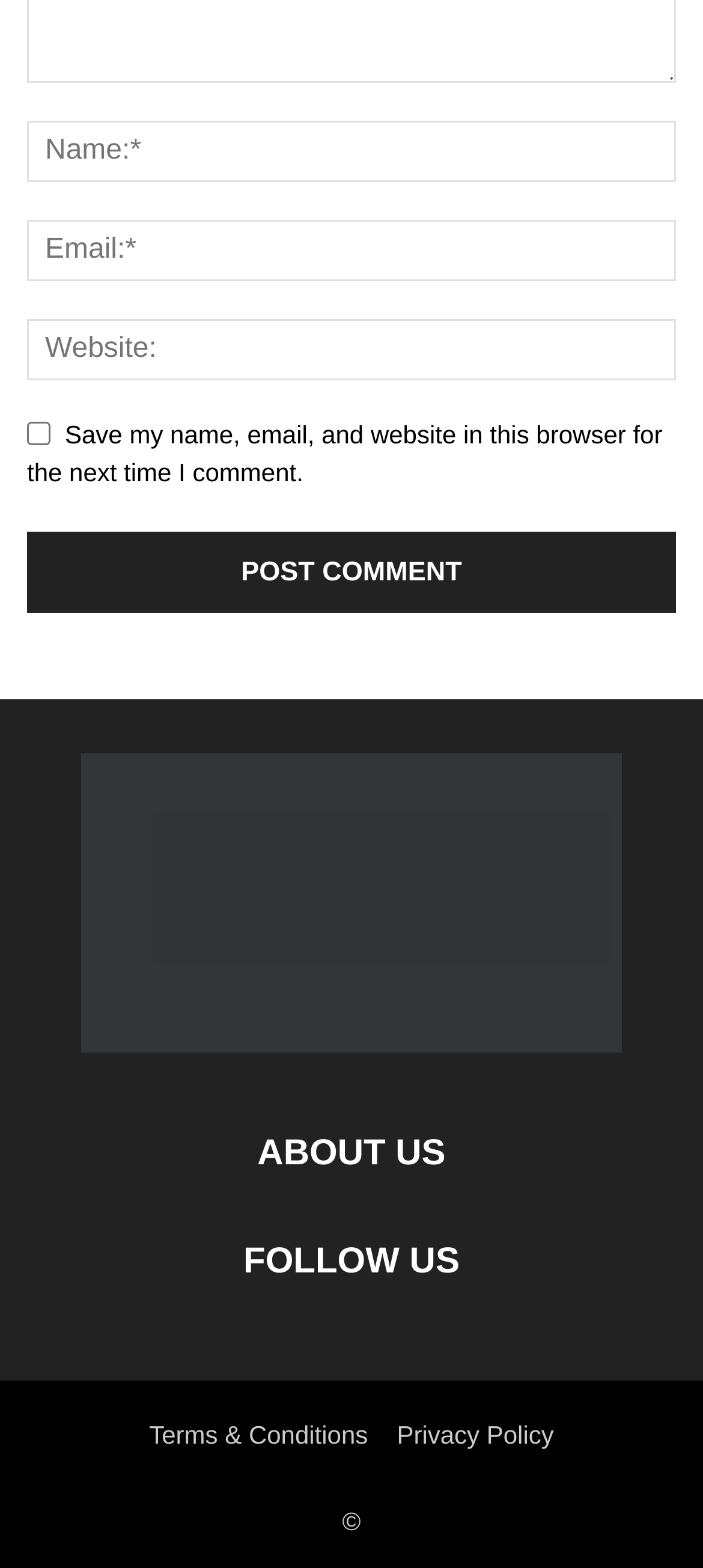Find the bounding box coordinates for the element described here: "name="submit" value="Post Comment"".

[0.038, 0.339, 0.962, 0.391]